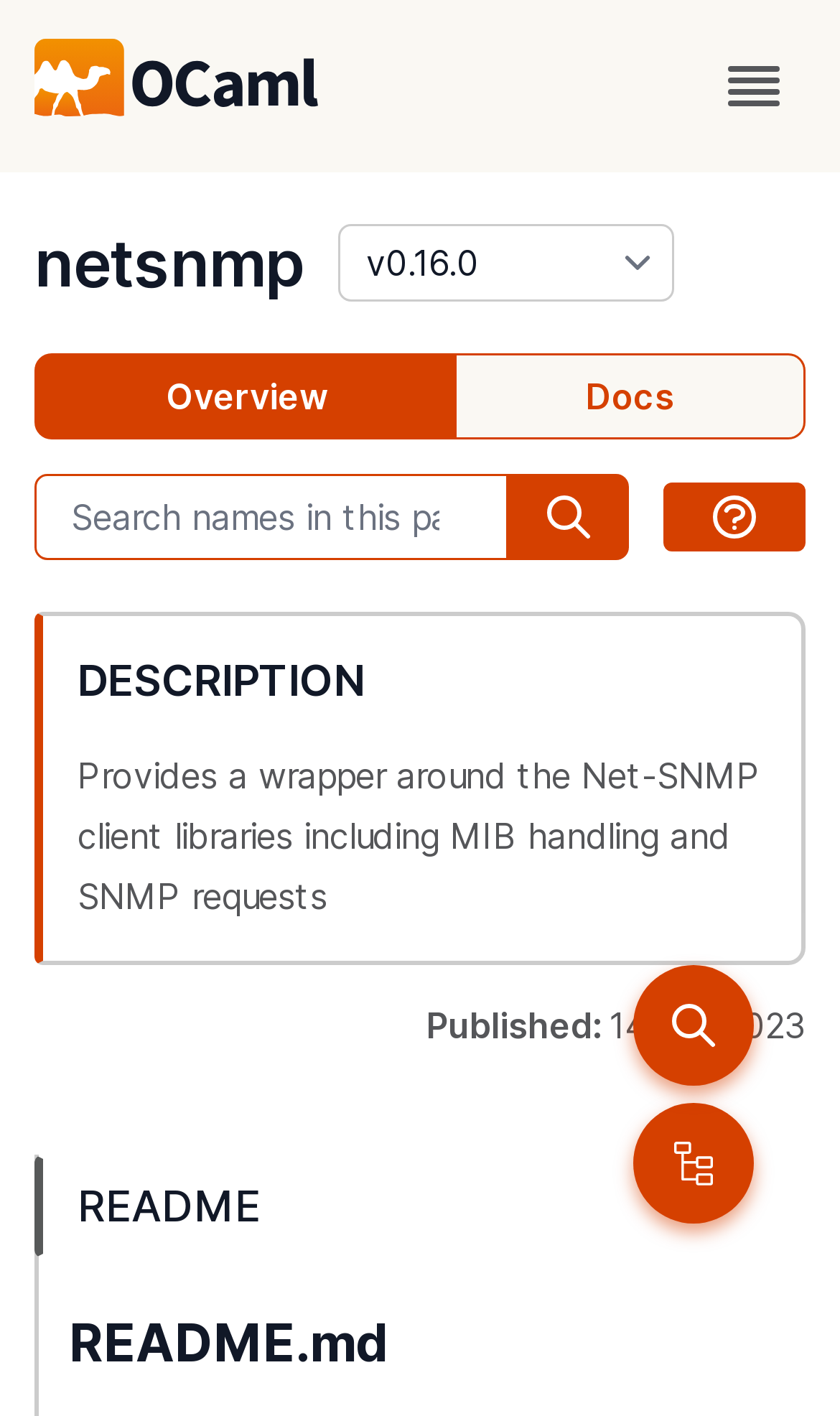Please identify the bounding box coordinates of the clickable area that will fulfill the following instruction: "open menu". The coordinates should be in the format of four float numbers between 0 and 1, i.e., [left, top, right, bottom].

[0.856, 0.037, 0.938, 0.085]